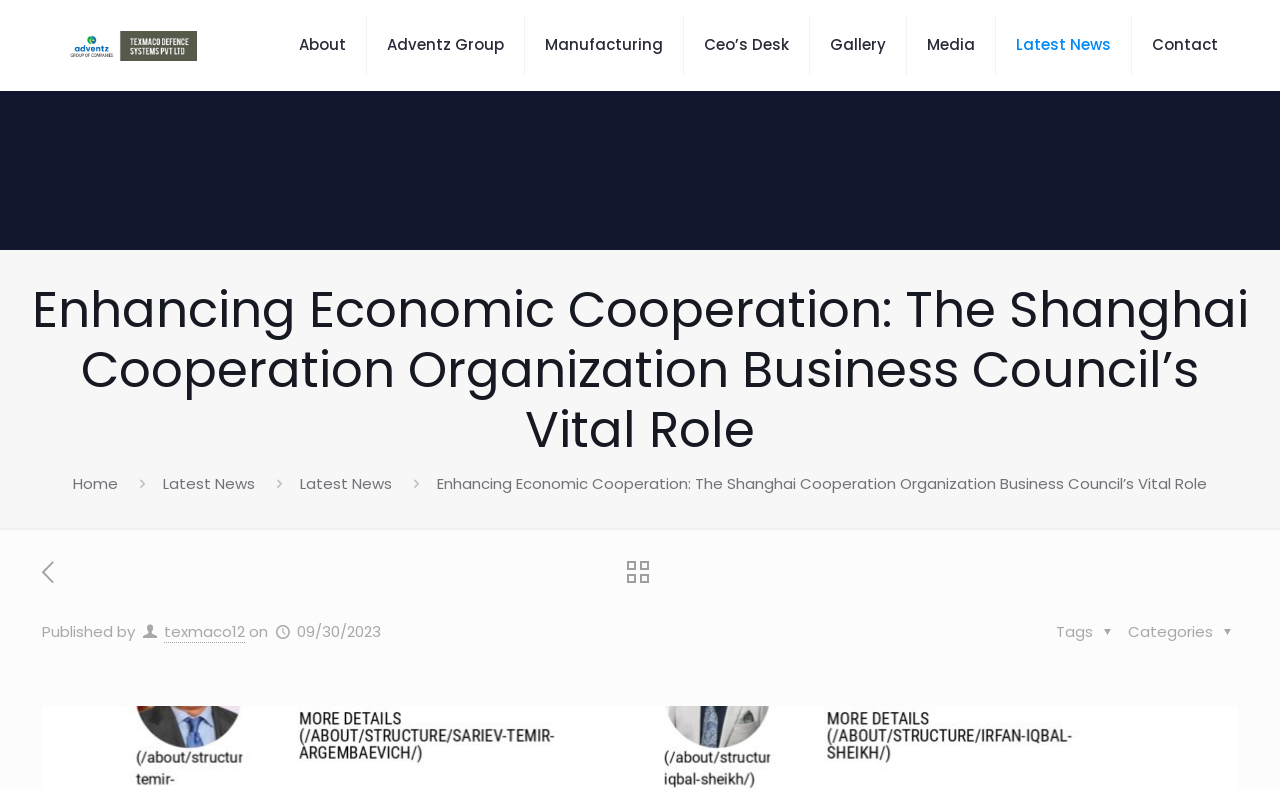Identify the bounding box coordinates of the area that should be clicked in order to complete the given instruction: "View the 'Gallery'". The bounding box coordinates should be four float numbers between 0 and 1, i.e., [left, top, right, bottom].

[0.633, 0.0, 0.709, 0.114]